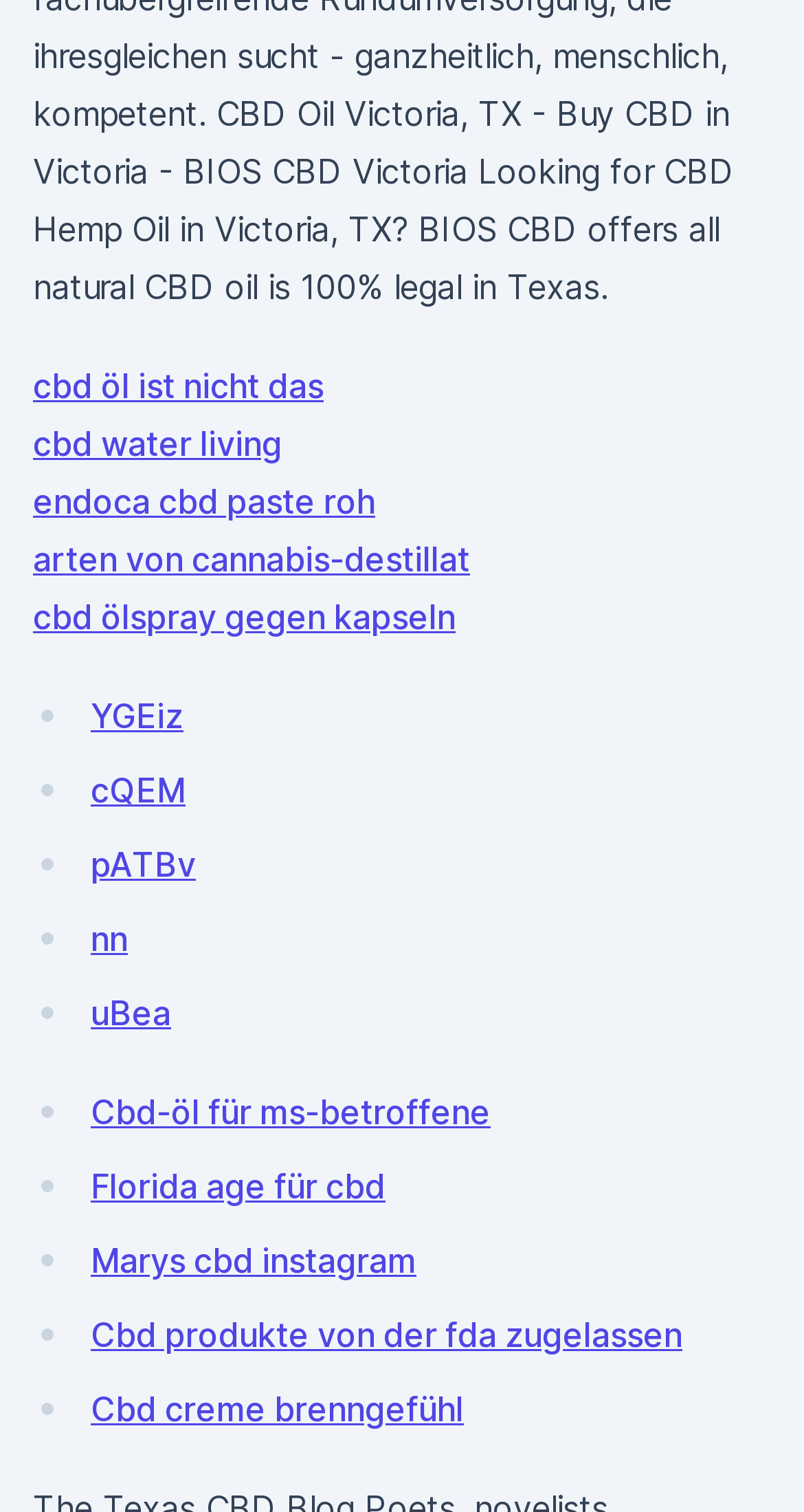Give a one-word or phrase response to the following question: How many links are on the webpage?

15